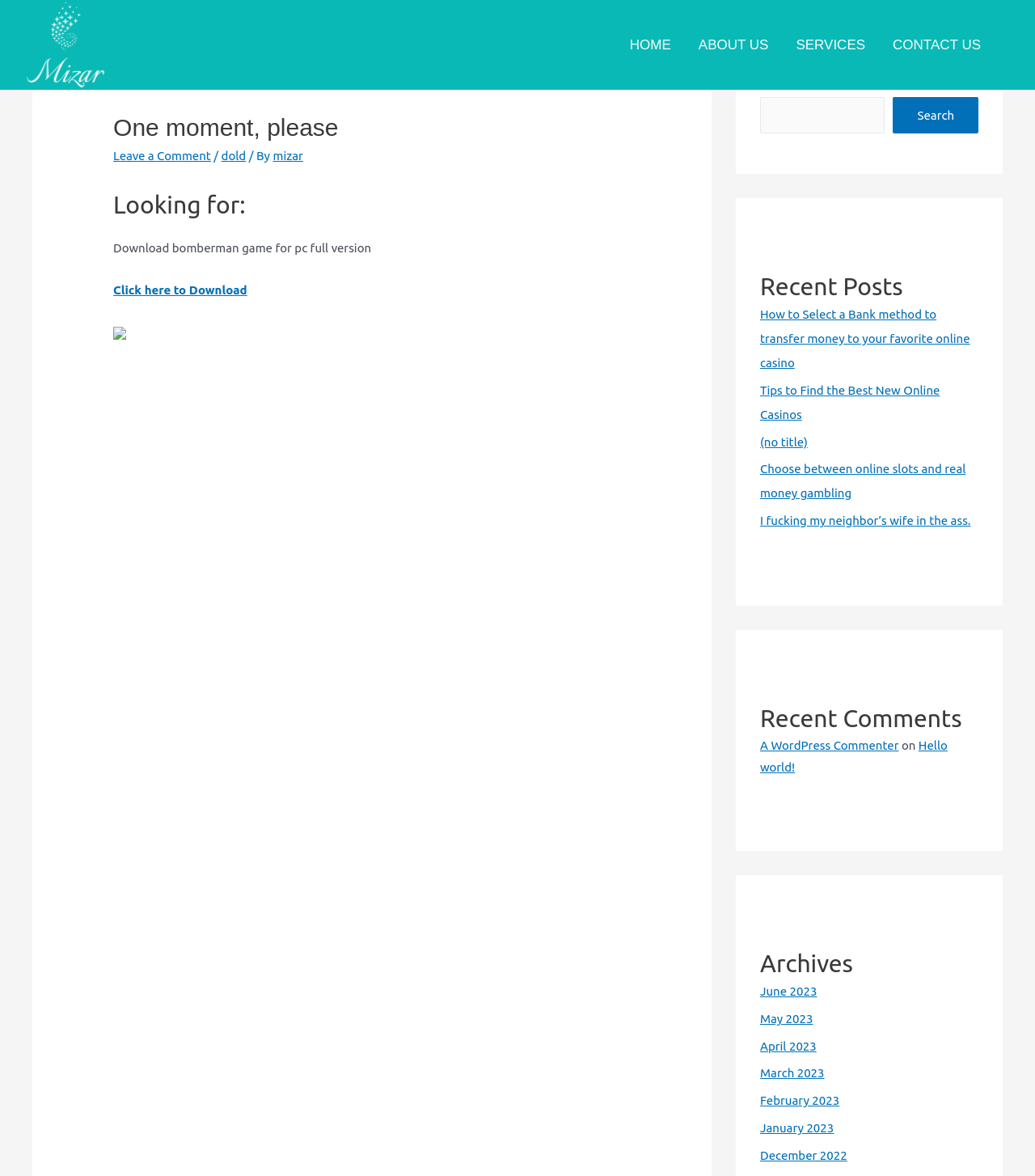Can you give a comprehensive explanation to the question given the content of the image?
What is the purpose of the search box?

The search box is located in the top-right corner of the webpage, and it is accompanied by a 'Search' button. This suggests that the purpose of the search box is to allow users to search the website for specific content.